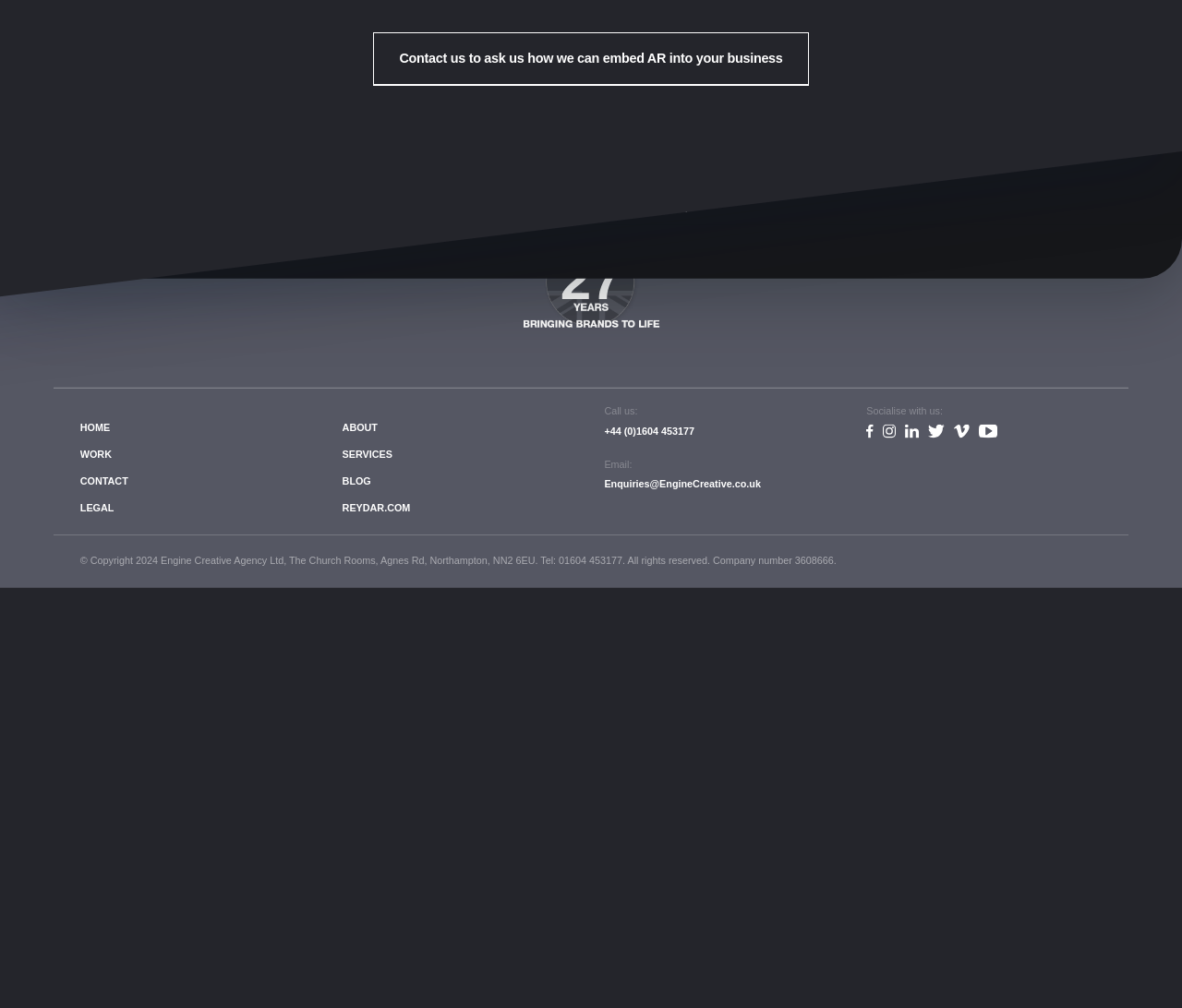Analyze the image and answer the question with as much detail as possible: 
What is the company's phone number?

I found the phone number by looking at the contact information section, where it says 'Call us:' followed by the phone number '+44 (0)1604 453177'.